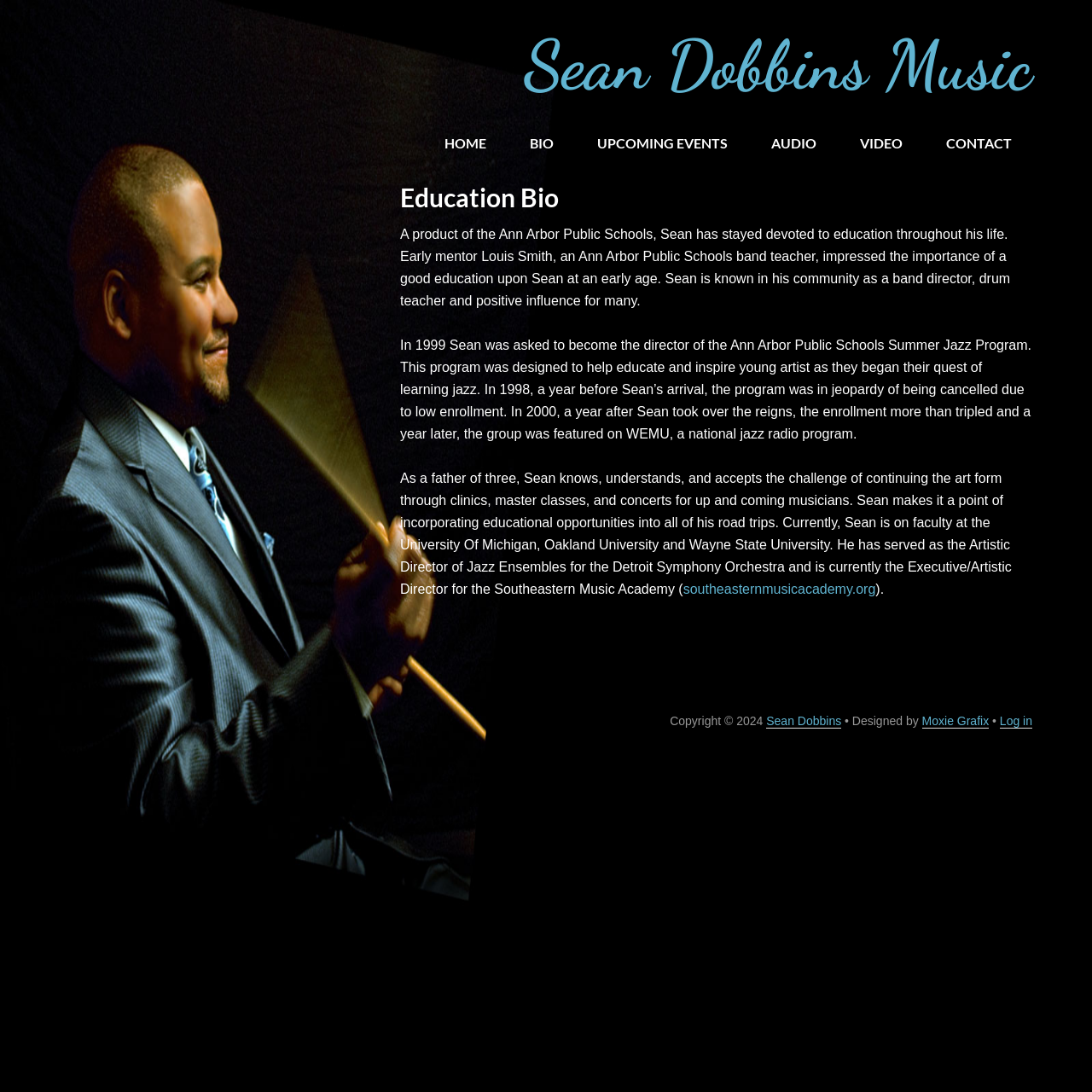What is the name of the organization Sean Dobbins is the Executive/Artistic Director for?
Please give a detailed answer to the question using the information shown in the image.

The webpage states that Sean Dobbins is currently the Executive/Artistic Director for the Southeastern Music Academy, which is mentioned in the text.